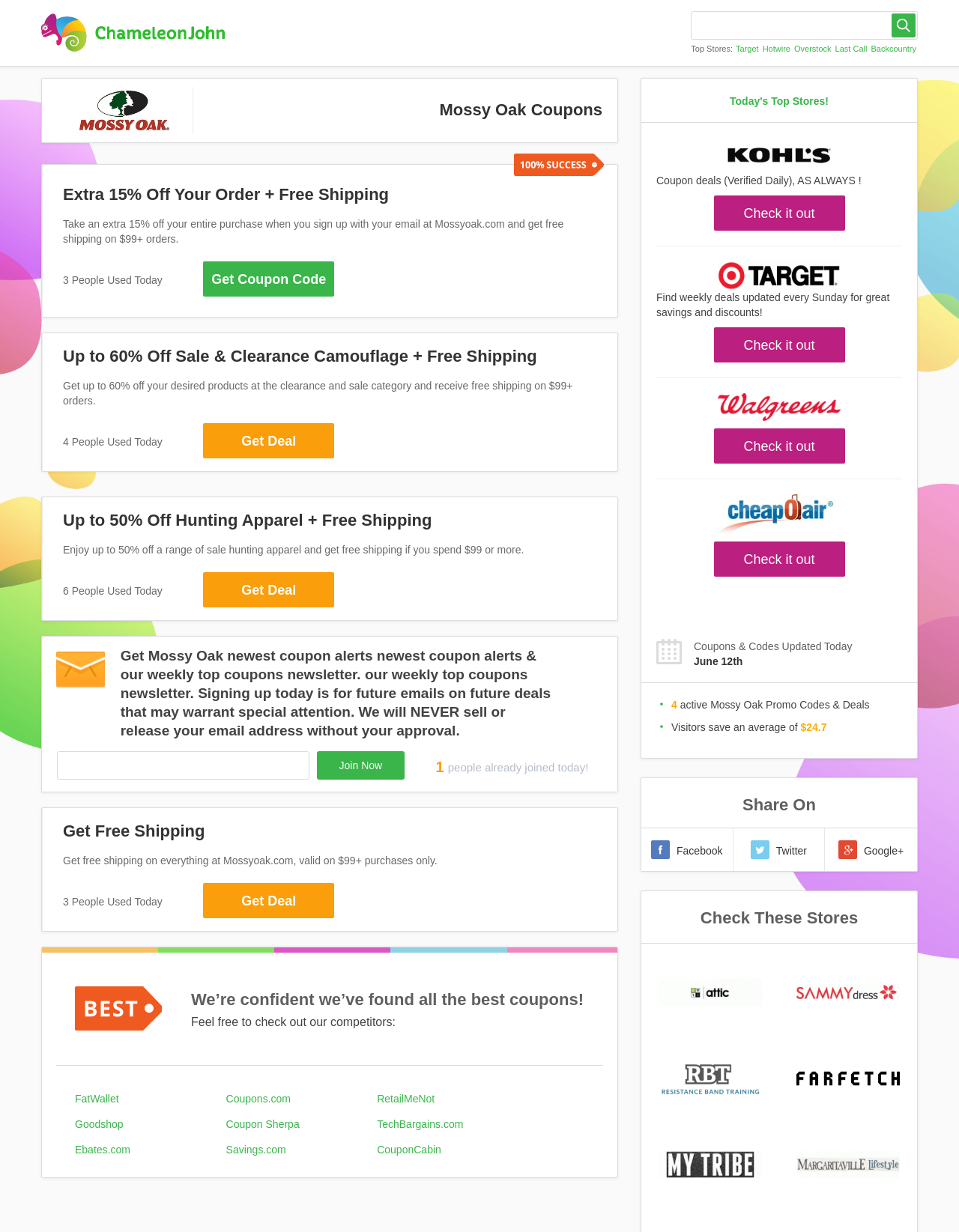What is the minimum purchase amount required for free shipping?
Using the information from the image, provide a comprehensive answer to the question.

Based on the webpage content, it appears that free shipping is available on orders of $99 or more, as mentioned in the 'Get Free Shipping' section.